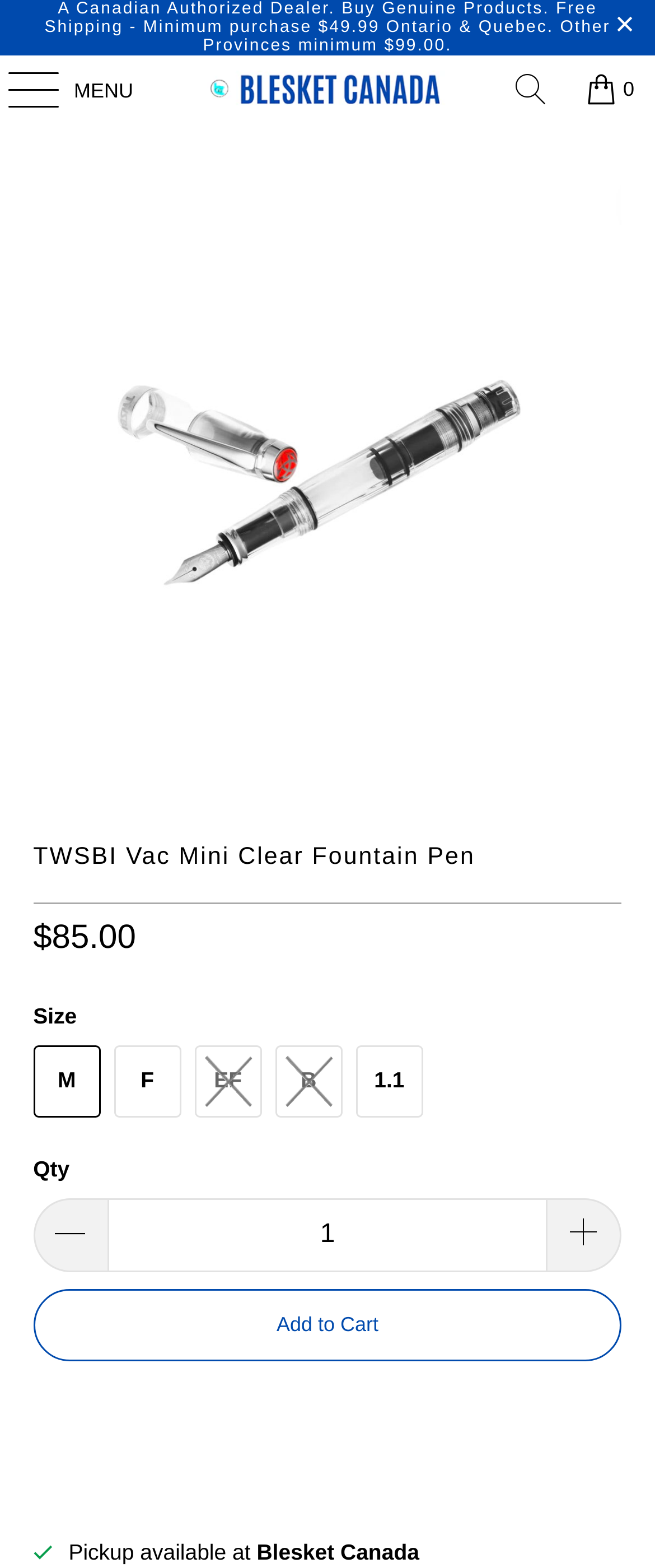Identify the coordinates of the bounding box for the element that must be clicked to accomplish the instruction: "Add to Cart".

[0.051, 0.822, 0.949, 0.868]